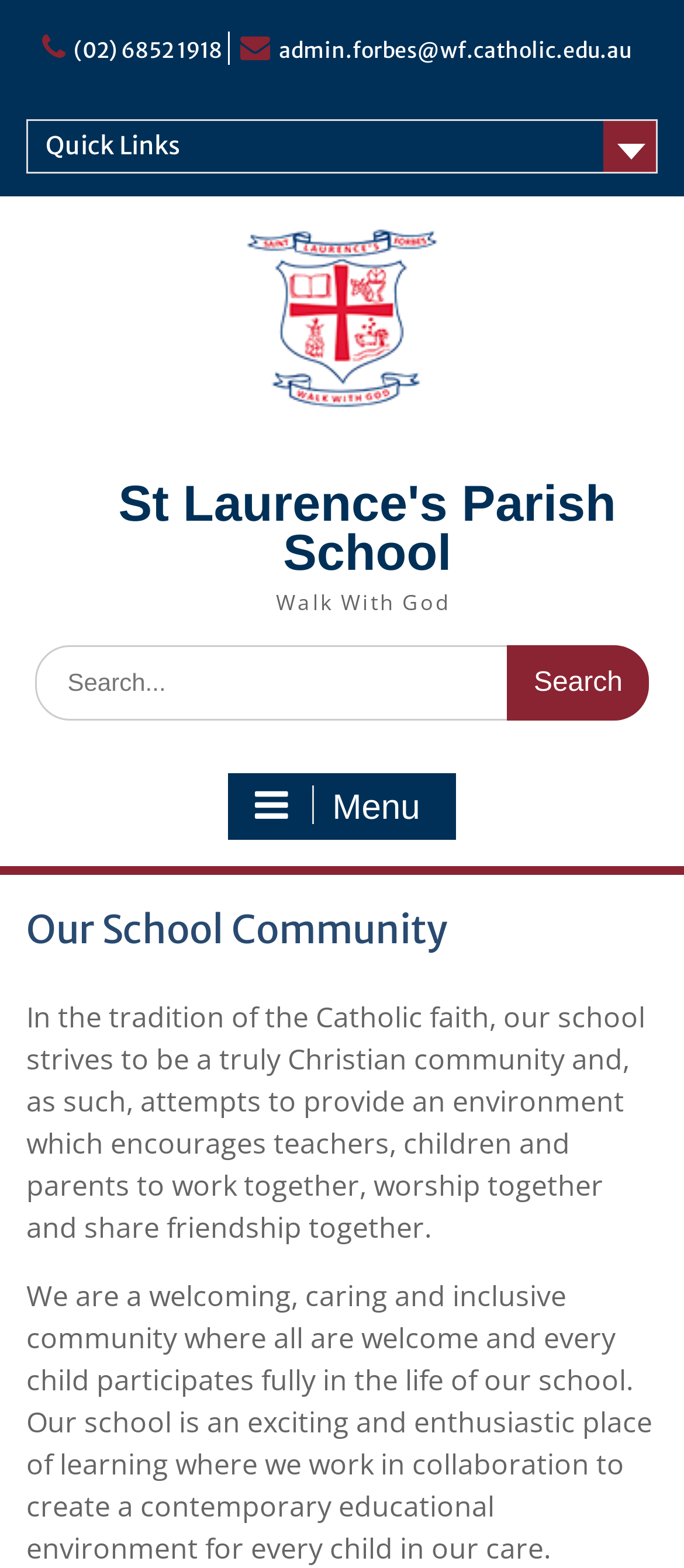What is the name of the school?
Answer the question with a thorough and detailed explanation.

The name of the school can be found on the top of the webpage, which is a link element with the text 'St Laurence's Parish School', and it is also displayed as an image with the same text.